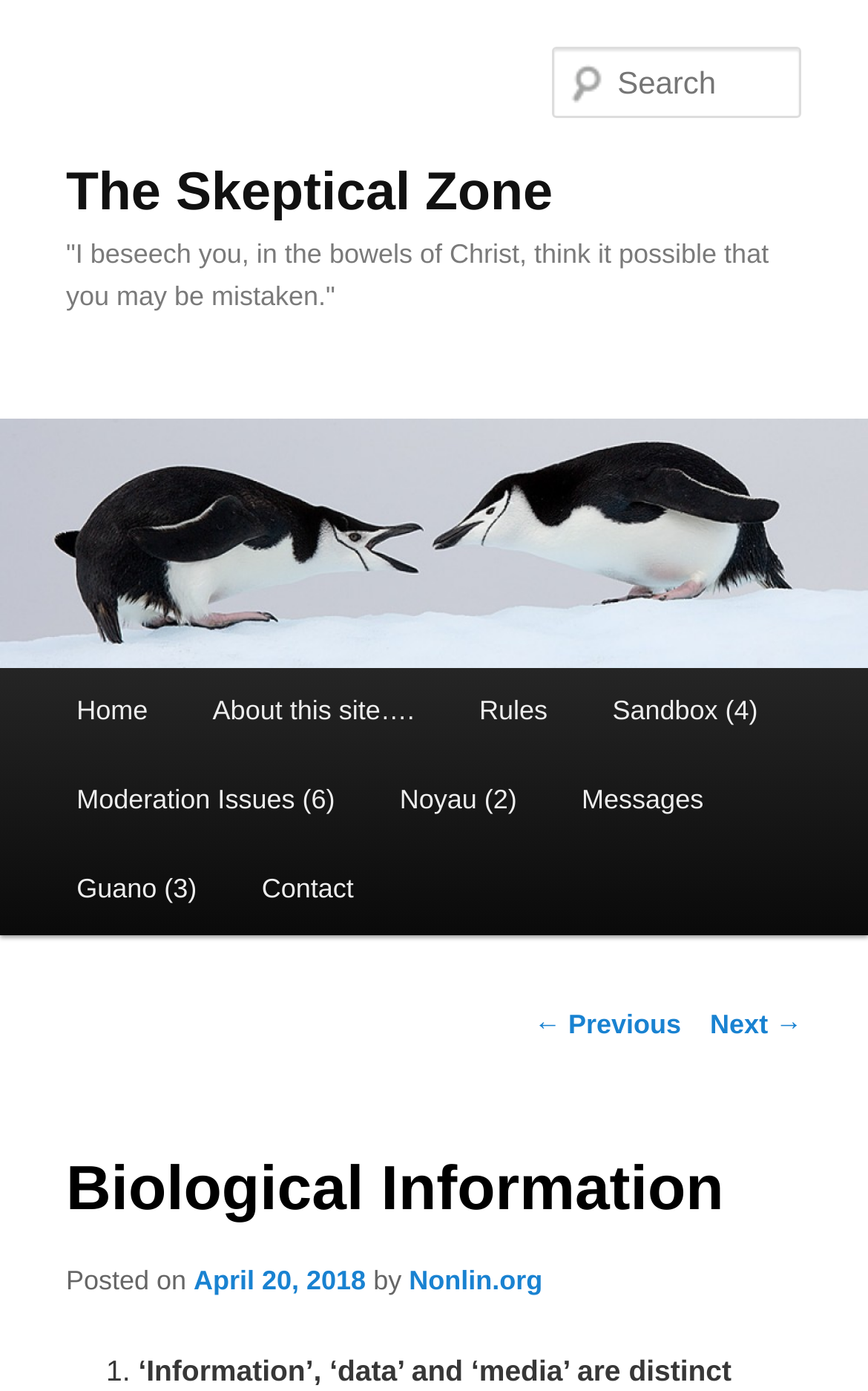Find the bounding box coordinates of the element to click in order to complete this instruction: "Go to the home page". The bounding box coordinates must be four float numbers between 0 and 1, denoted as [left, top, right, bottom].

[0.051, 0.481, 0.208, 0.545]